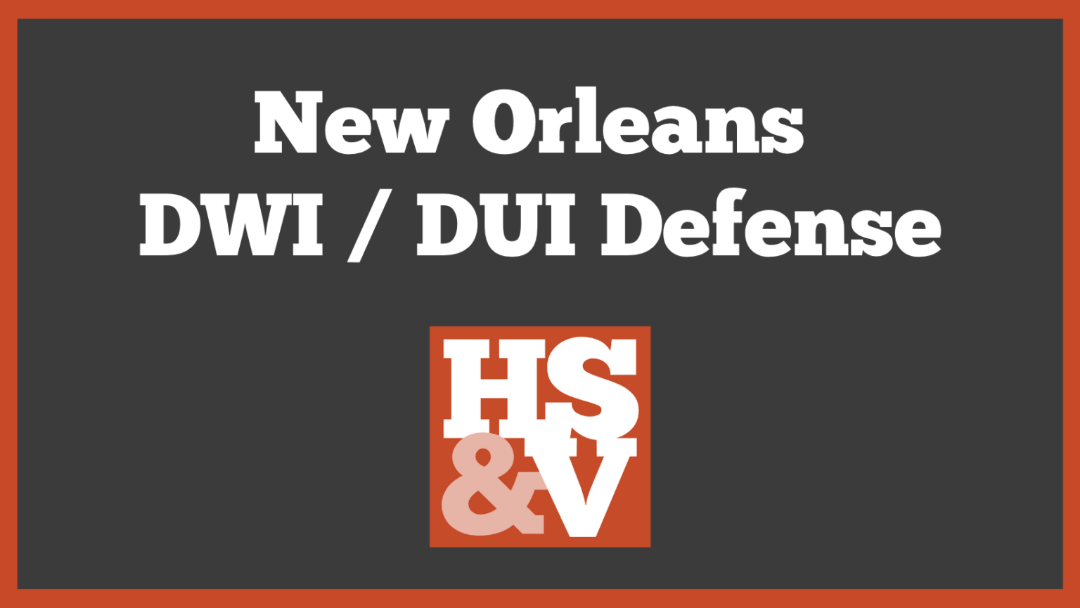Please provide a one-word or phrase answer to the question: 
What is the color scheme of the initials 'HS & V'?

Orange and white